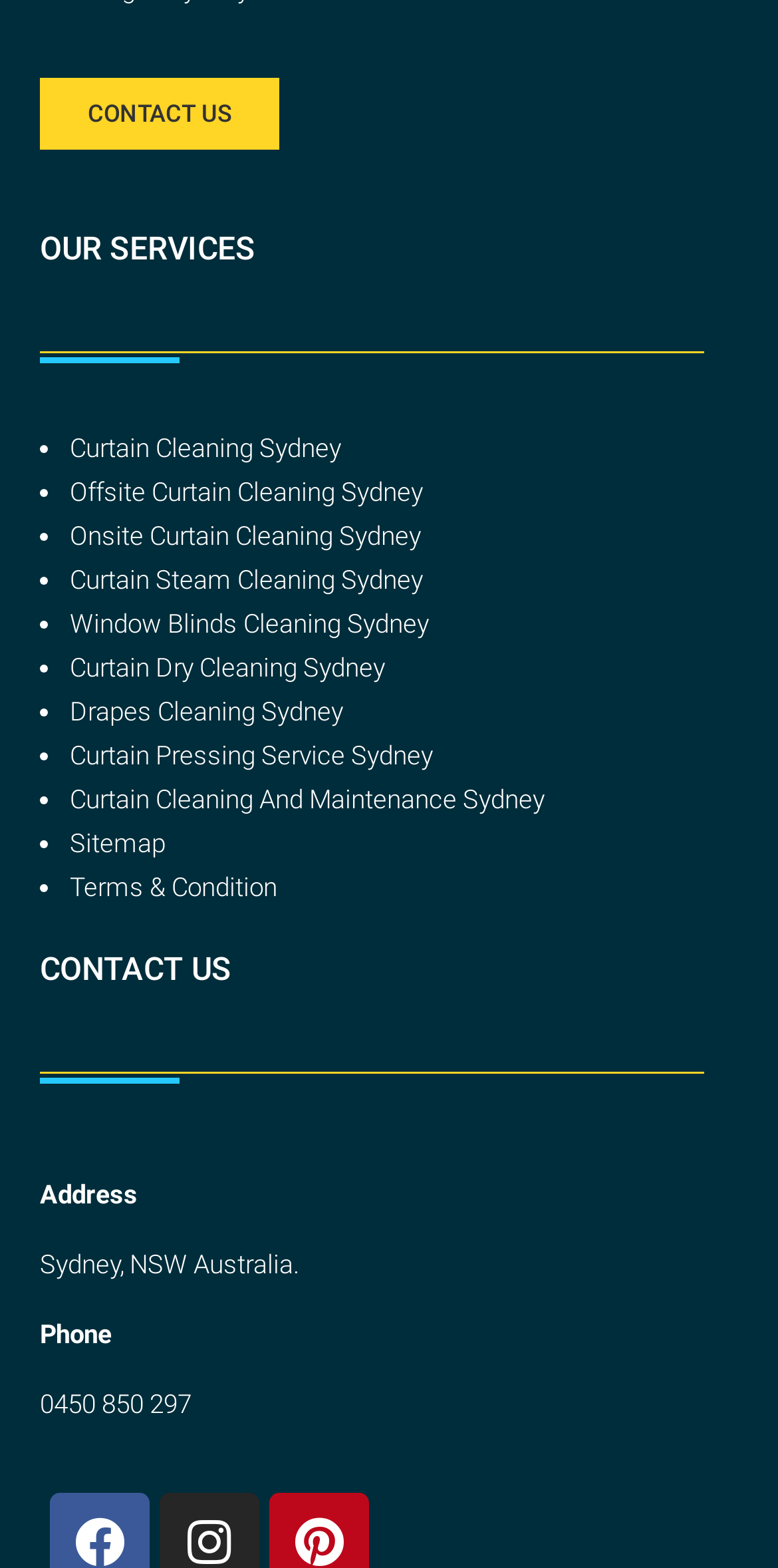How many services are listed under 'OUR SERVICES'?
Answer the question in as much detail as possible.

I counted the number of links listed under the 'OUR SERVICES' heading, which includes 'Curtain Cleaning Sydney', 'Offsite Curtain Cleaning Sydney', 'Onsite Curtain Cleaning Sydney', 'Curtain Steam Cleaning Sydney', 'Window Blinds Cleaning Sydney', 'Curtain Dry Cleaning Sydney', 'Drapes Cleaning Sydney', 'Curtain Pressing Service Sydney', 'Curtain Cleaning And Maintenance Sydney', 'Sitemap', and 'Terms & Condition'.